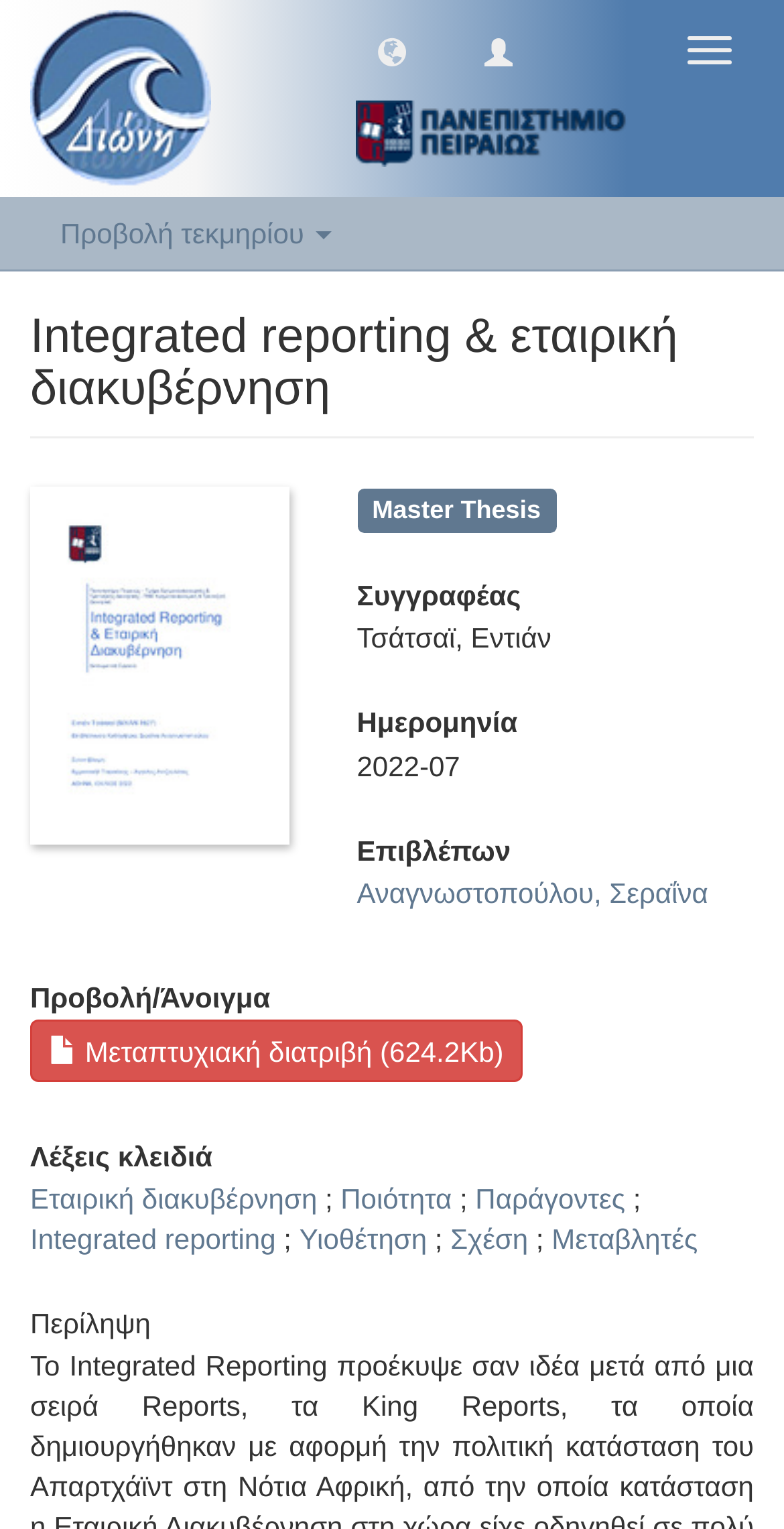Identify the bounding box coordinates of the HTML element based on this description: "Μεταπτυχιακή διατριβή (624.2Kb)".

[0.038, 0.667, 0.666, 0.707]